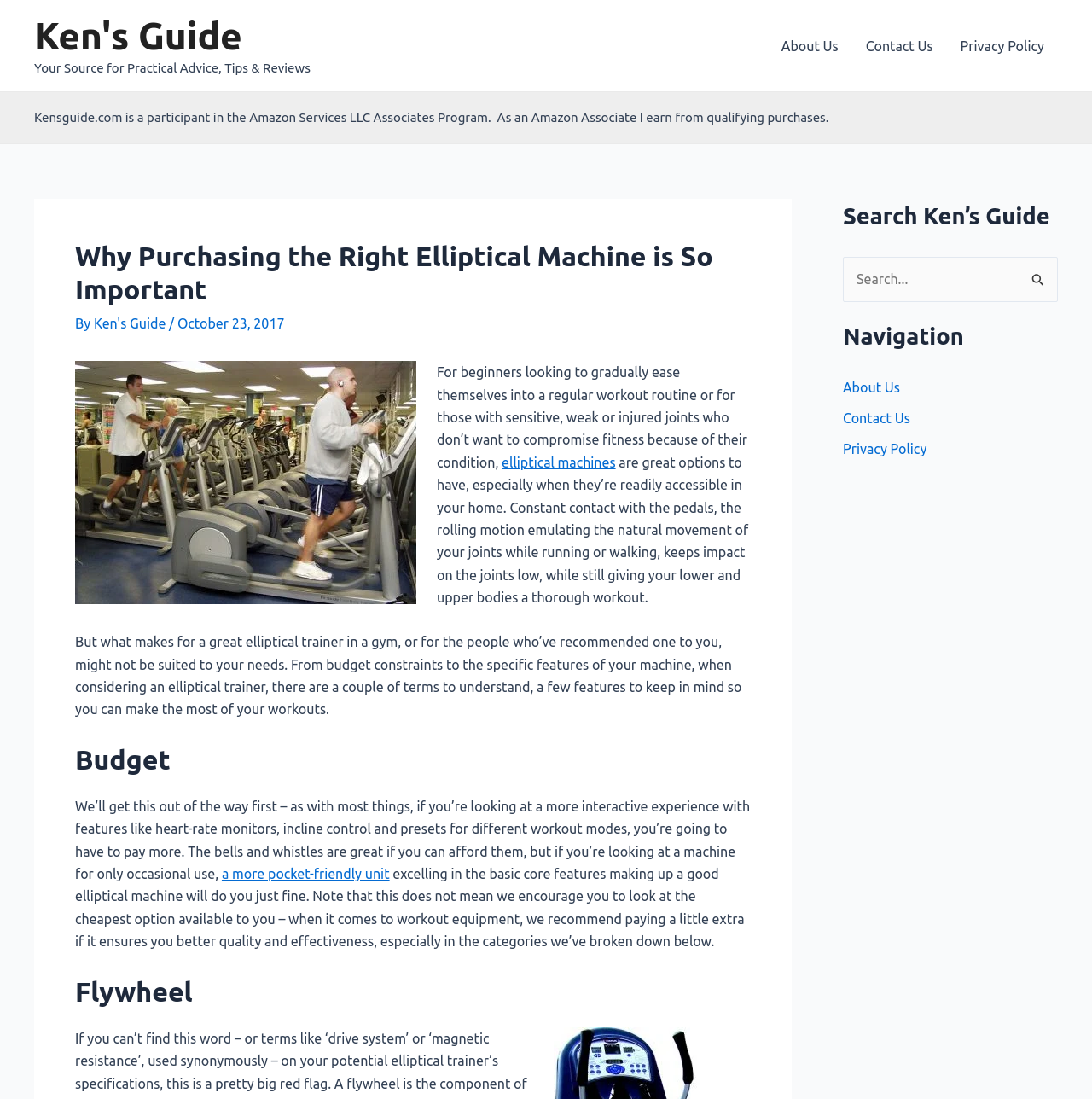How can users search for specific content on the website?
Ensure your answer is thorough and detailed.

The webpage has a search box where users can type in keywords to search for specific content on the website. The search box is located in the top right corner of the page and has a 'Search Submit' button next to it.